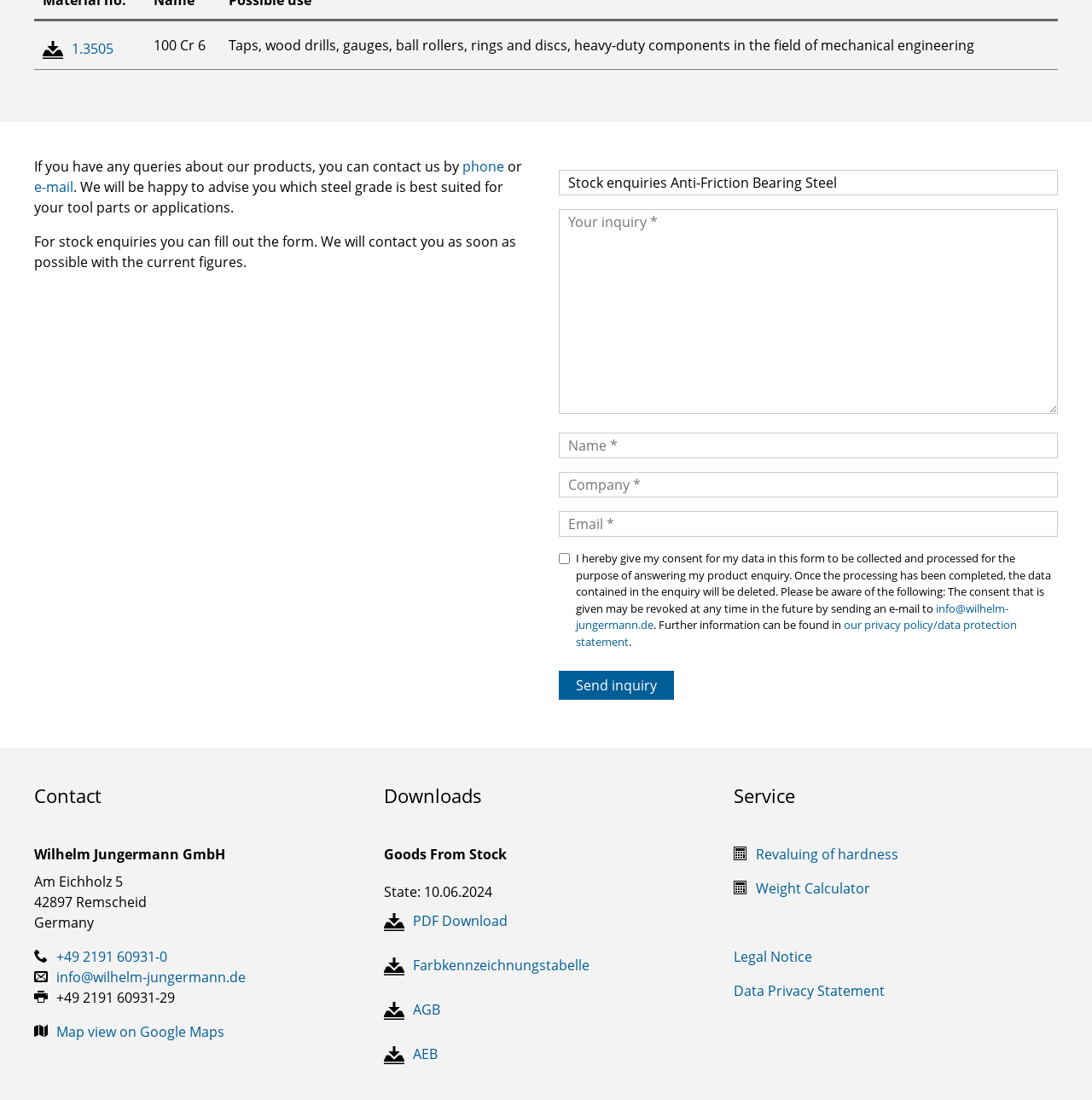What is the address of the company?
Answer the question with detailed information derived from the image.

I found the company address by examining the static text elements at coordinates [0.031, 0.793, 0.113, 0.81], [0.031, 0.812, 0.134, 0.829], and [0.031, 0.83, 0.086, 0.847], which together form the complete address.